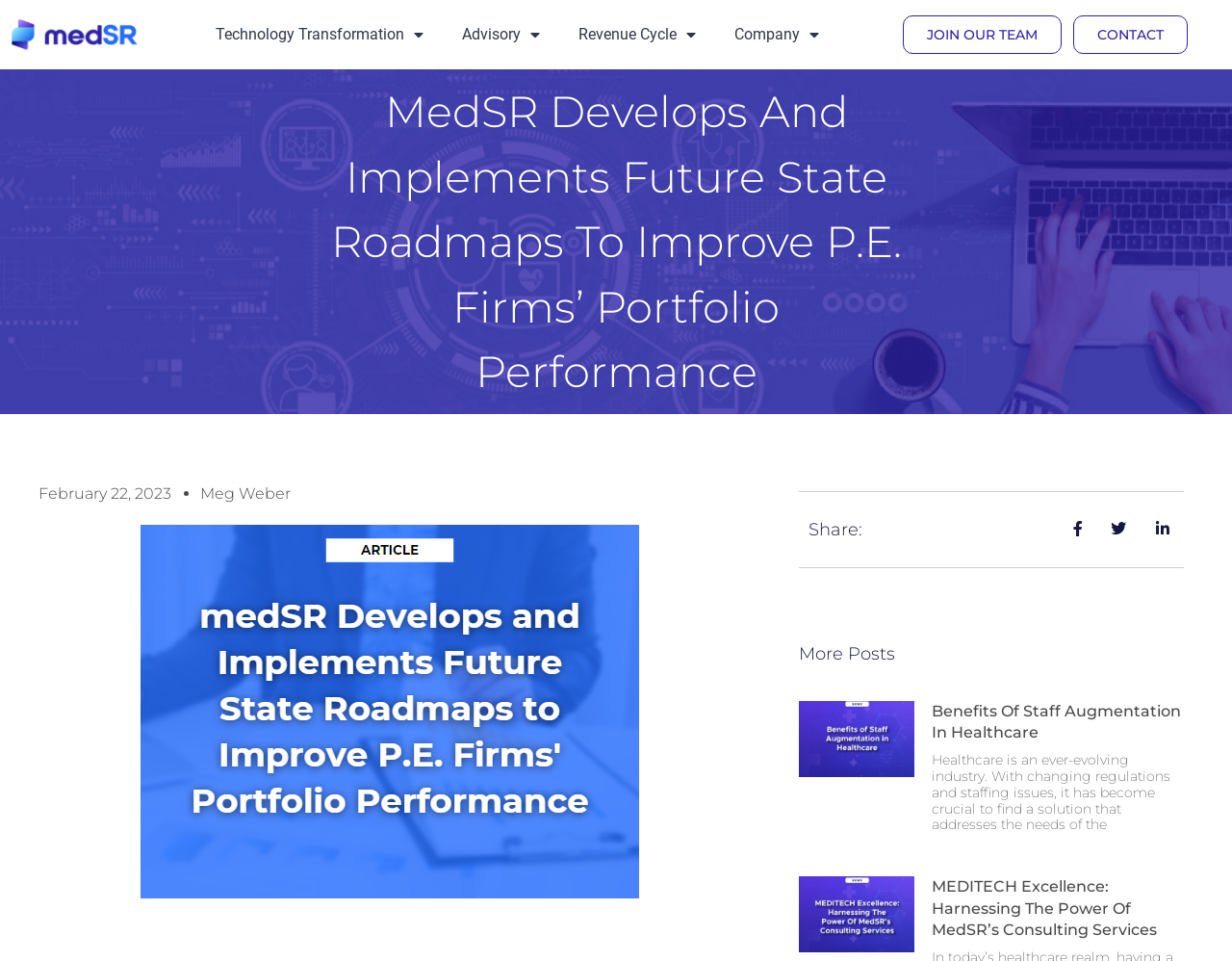What is the date of the article?
With the help of the image, please provide a detailed response to the question.

I looked for a link element with a date format and found the date of the article, which is 'February 22, 2023'.